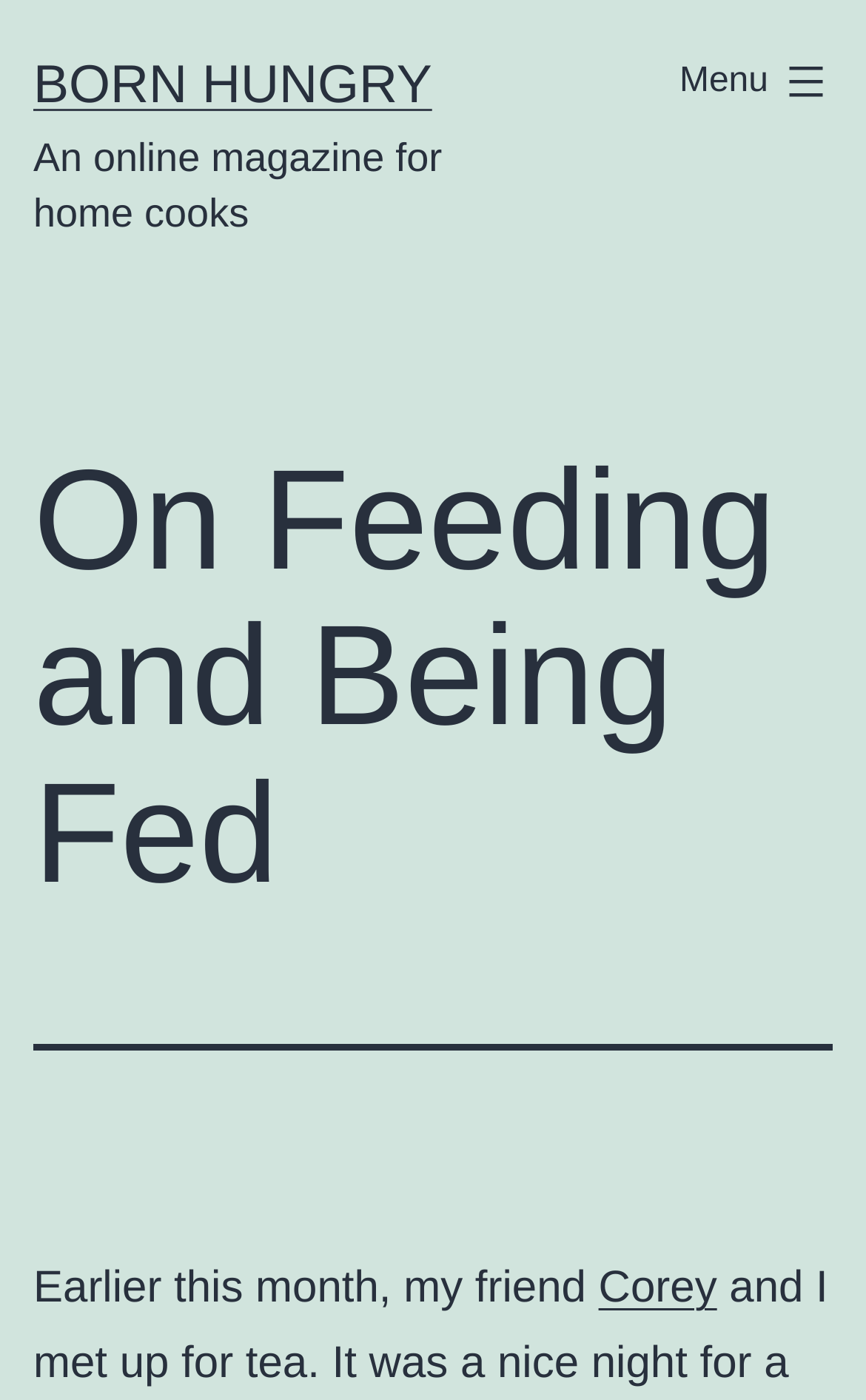What is the name of the online magazine?
Based on the screenshot, answer the question with a single word or phrase.

Born Hungry